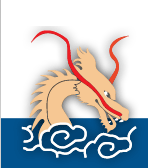What color are the dragon's accents?
Kindly offer a detailed explanation using the data available in the image.

According to the caption, the dragon's features, including its elongated whiskers and fierce teeth, are highlighted with red accents.